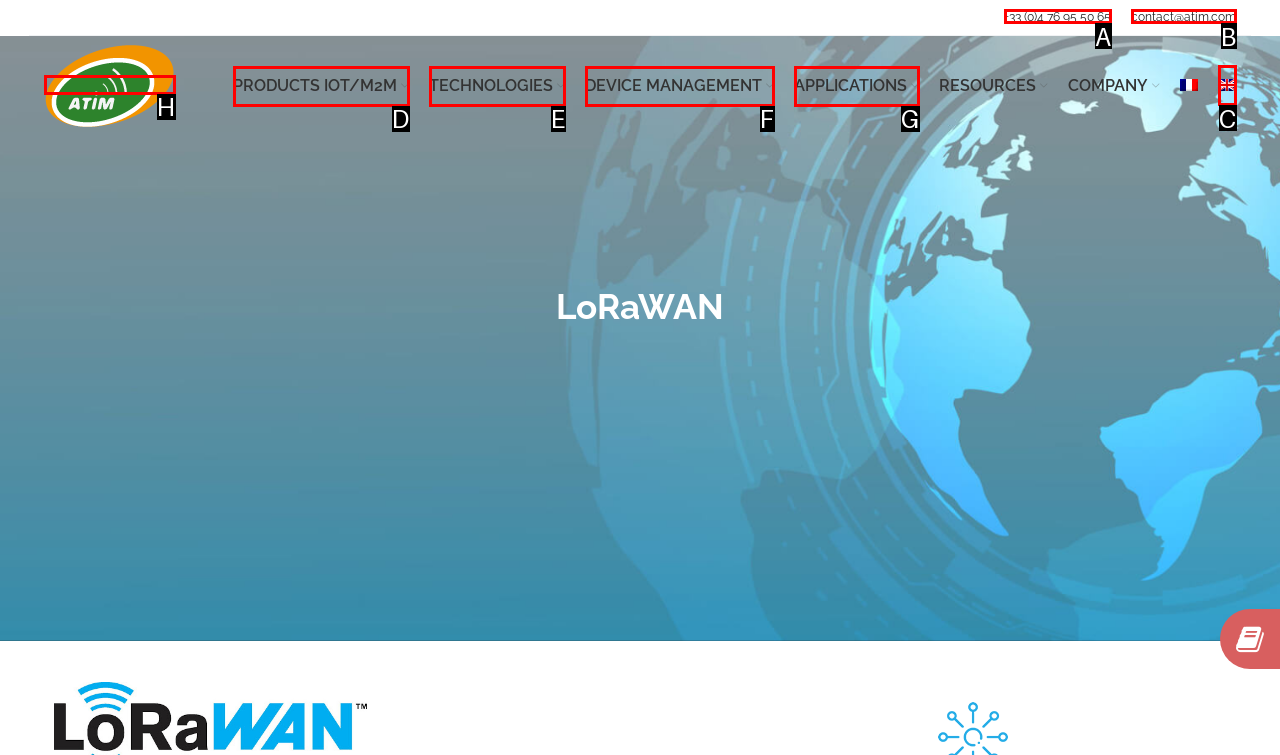Which HTML element should be clicked to complete the following task: switch to English language?
Answer with the letter corresponding to the correct choice.

C